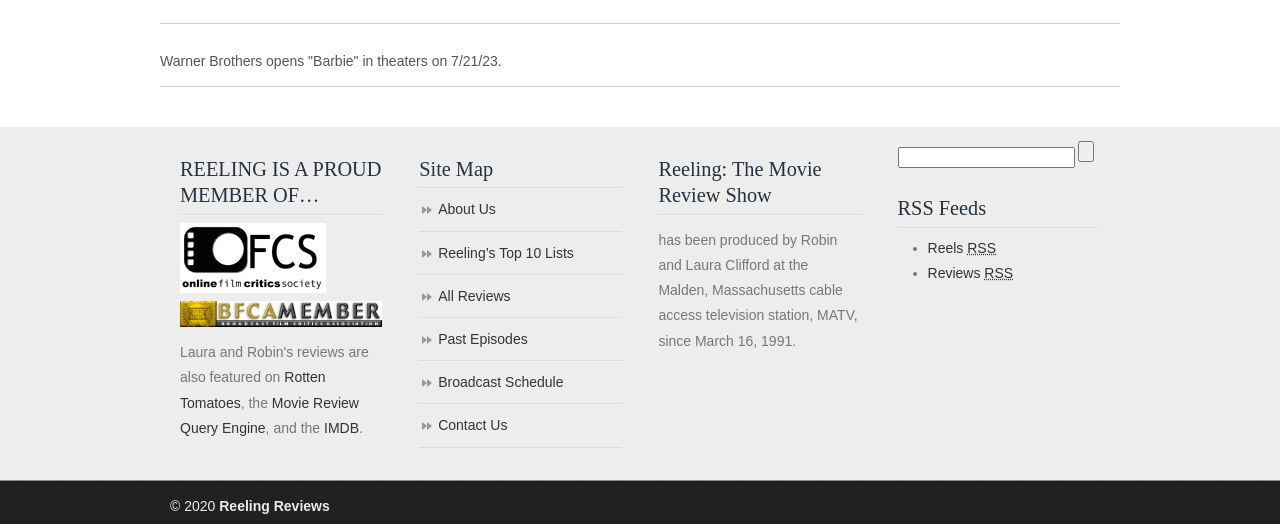What is the name of the TV station where 'Reeling: The Movie Review Show' is produced?
Answer the question using a single word or phrase, according to the image.

MATV